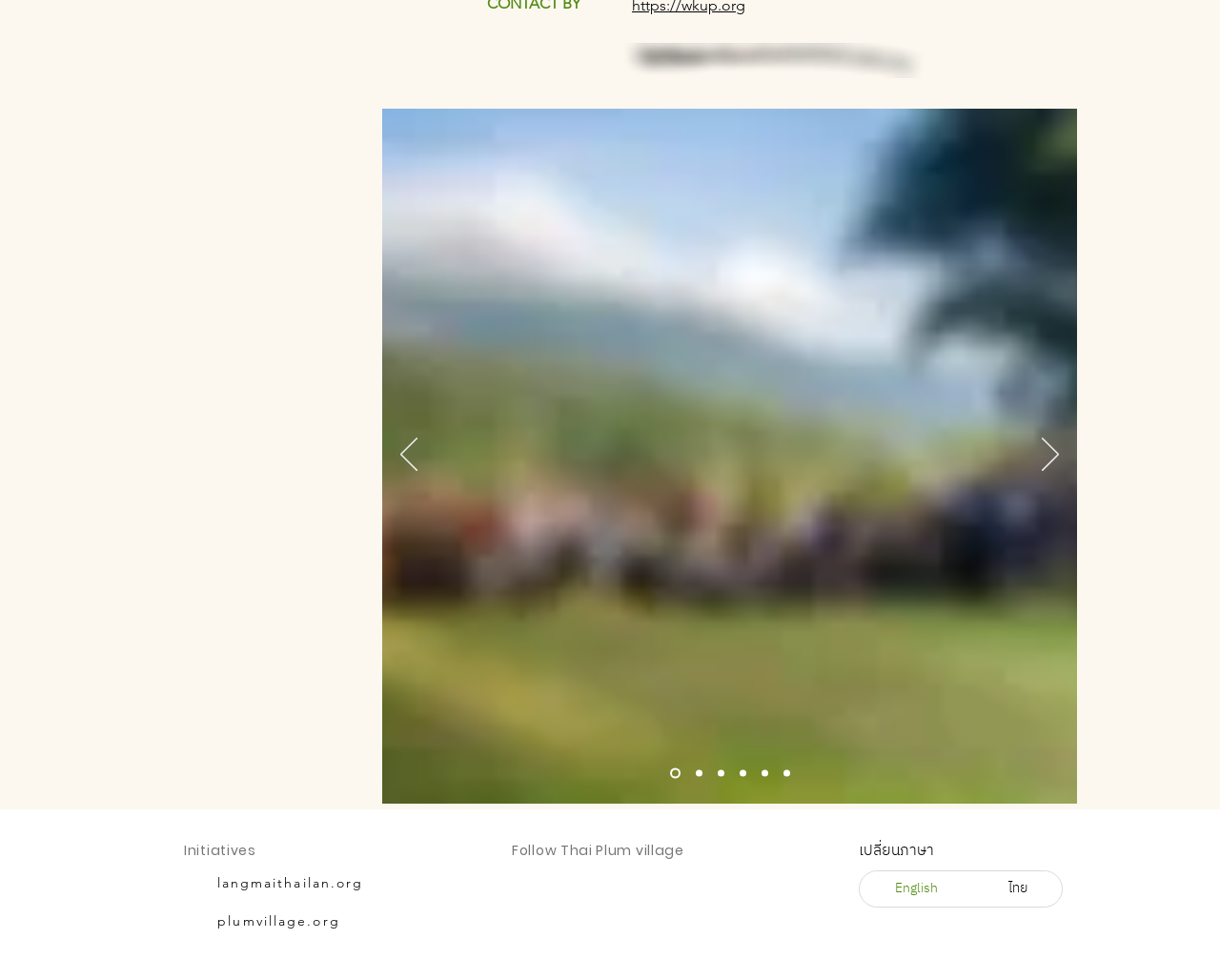Locate the bounding box coordinates of the segment that needs to be clicked to meet this instruction: "Follow on Instagram".

[0.42, 0.891, 0.451, 0.929]